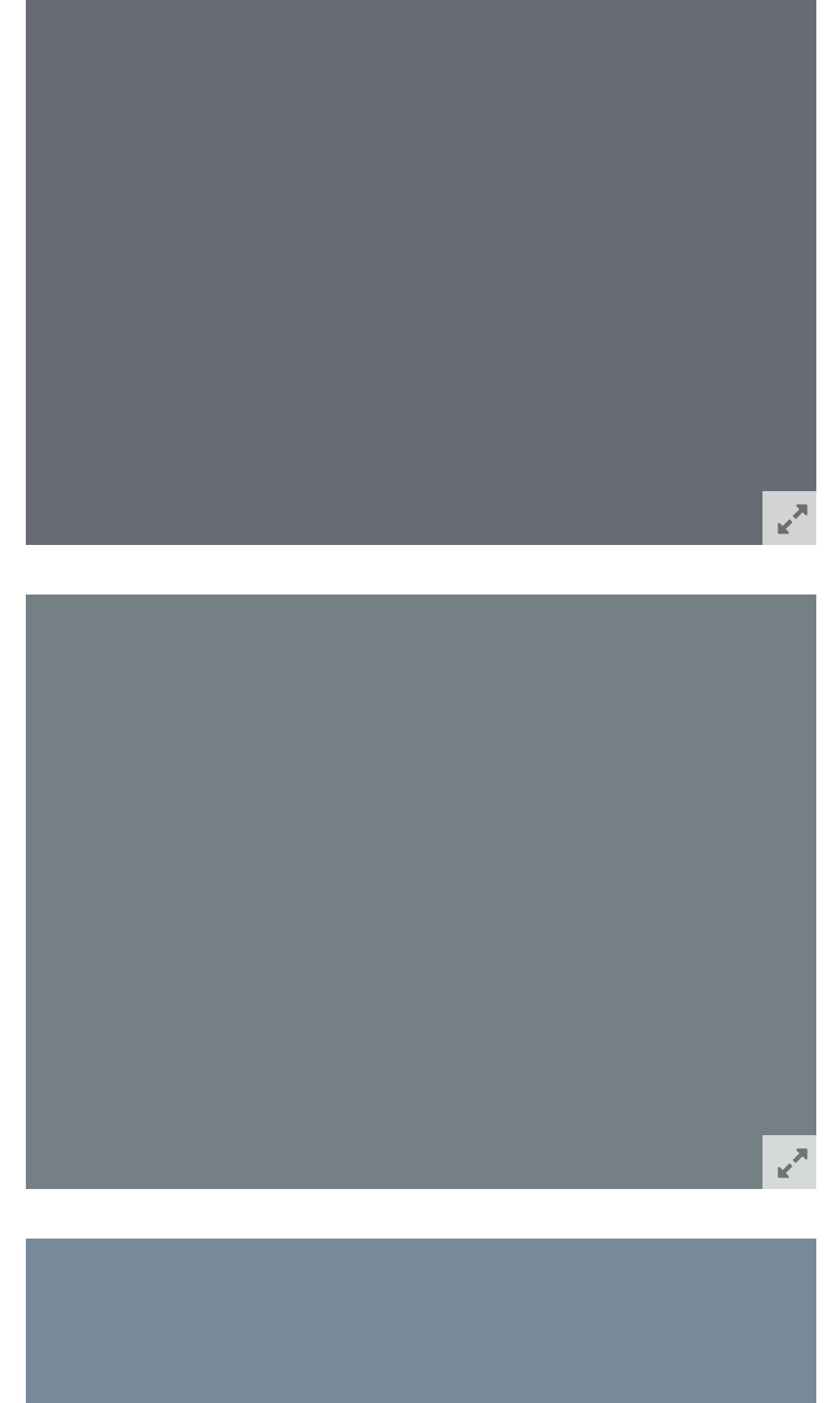Provide the bounding box coordinates of the HTML element described as: "Emo’s Special one day animations". The bounding box coordinates should be four float numbers between 0 and 1, i.e., [left, top, right, bottom].

[0.171, 0.768, 0.622, 0.835]